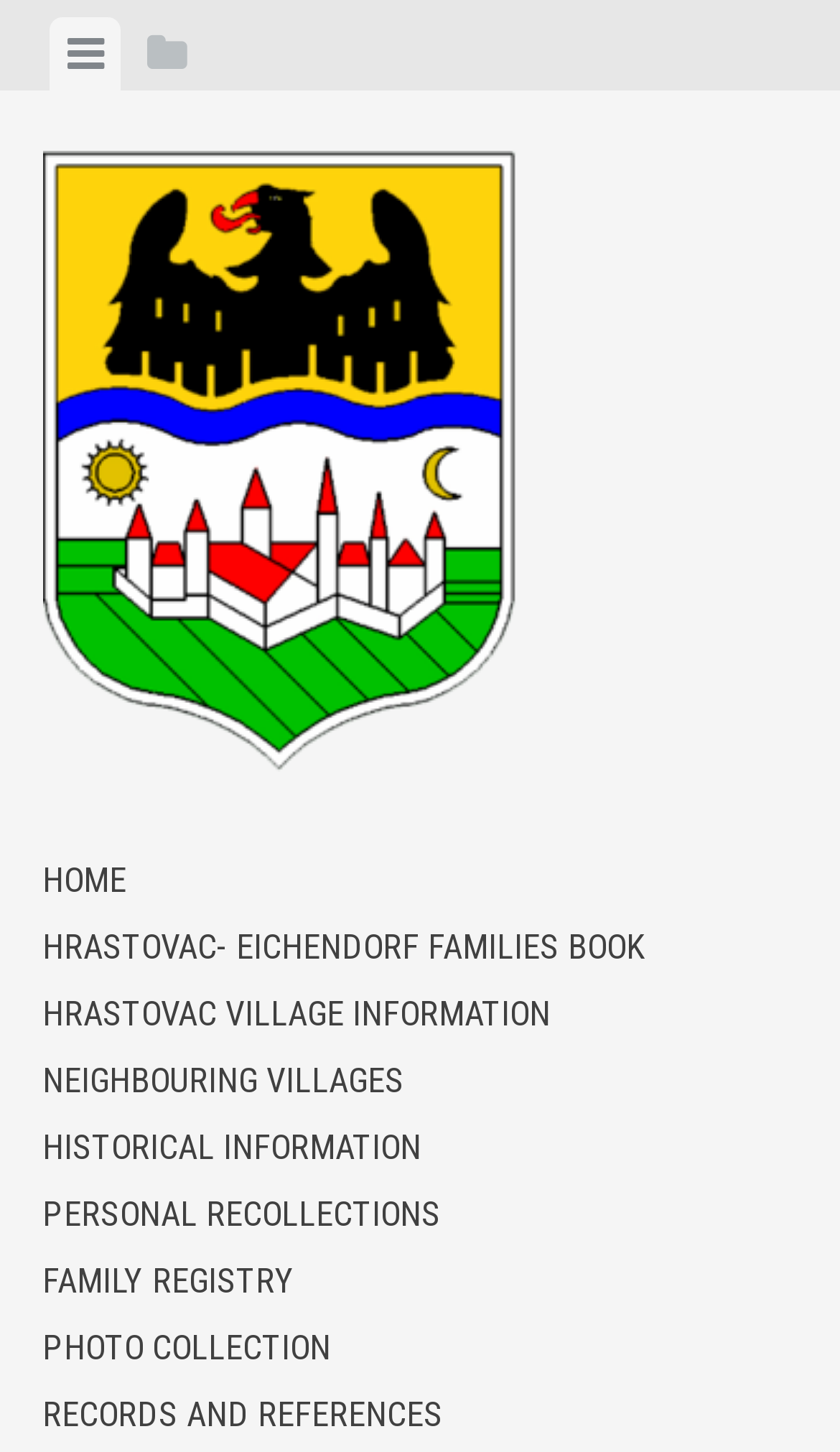Offer a meticulous description of the webpage's structure and content.

This webpage appears to be a personal or historical website focused on the topic of Hrastovac-Eichendorf. At the top of the page, there is a horizontal tab list with two tabs: "View menu" and "View sidebar". The "View menu" tab is currently selected.

Below the tab list, there is a large heading that reads "Hrastovac-Eichendorf", which takes up most of the width of the page. Below the heading, there is a link with the same text, accompanied by an image. The image is positioned to the left of the link.

On the left side of the page, there is a vertical list of links, starting from the top with "HOME" and followed by several other links related to Hrastovac-Eichendorf, such as "HRASTOVAC- EICHENDORF FAMILIES BOOK", "HRASTOVAC VILLAGE INFORMATION", and others. These links take up most of the height of the page.

The overall layout of the page is simple and organized, with a clear hierarchy of elements. The use of headings, links, and images helps to create a clear structure and visual flow.